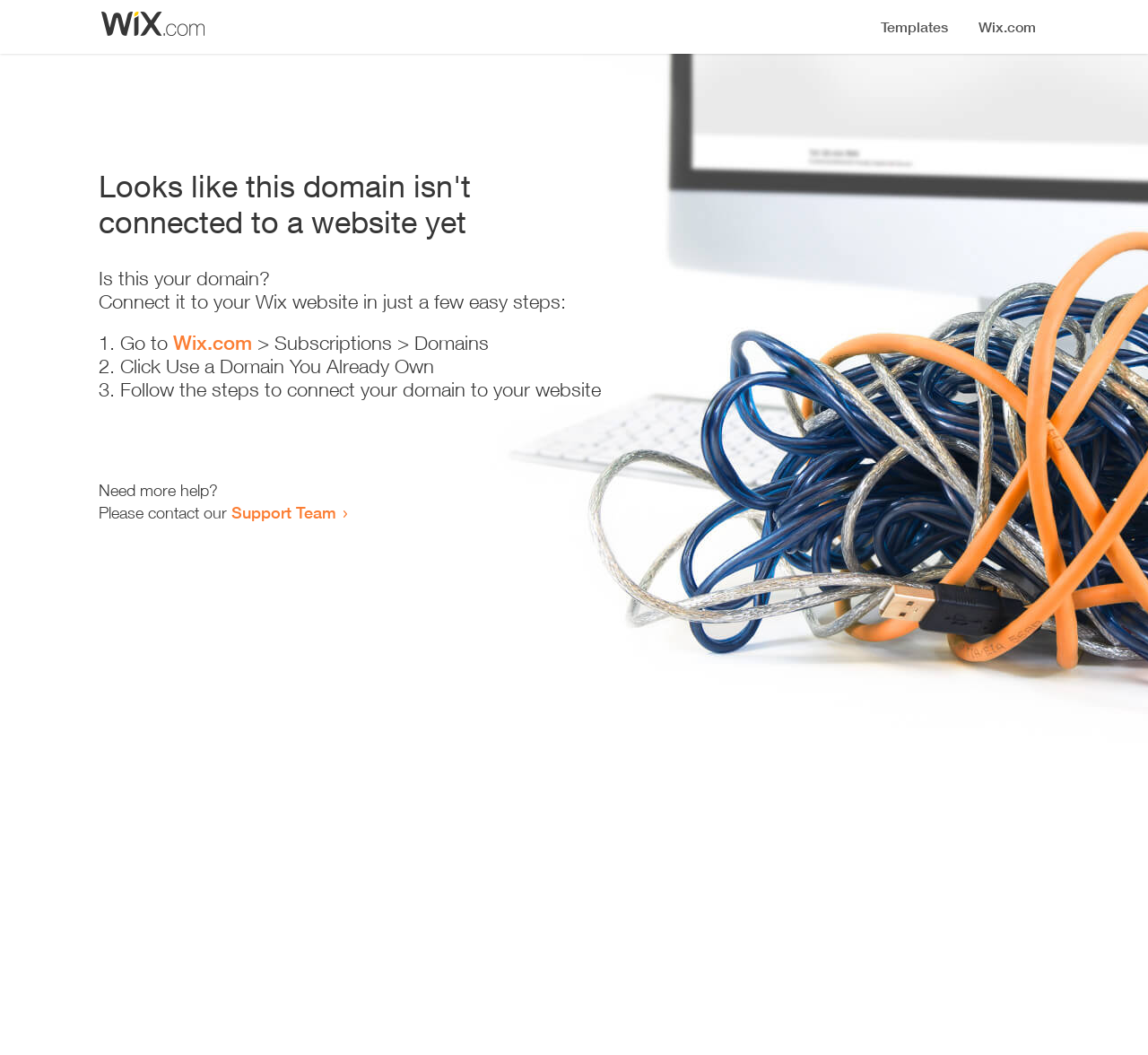Examine the image and give a thorough answer to the following question:
What is the first step to connect the domain?

According to the list of steps provided on the webpage, the first step to connect the domain is to 'Go to Wix.com > Subscriptions > Domains', which implies that the user needs to visit the Wix.com website to start the process.